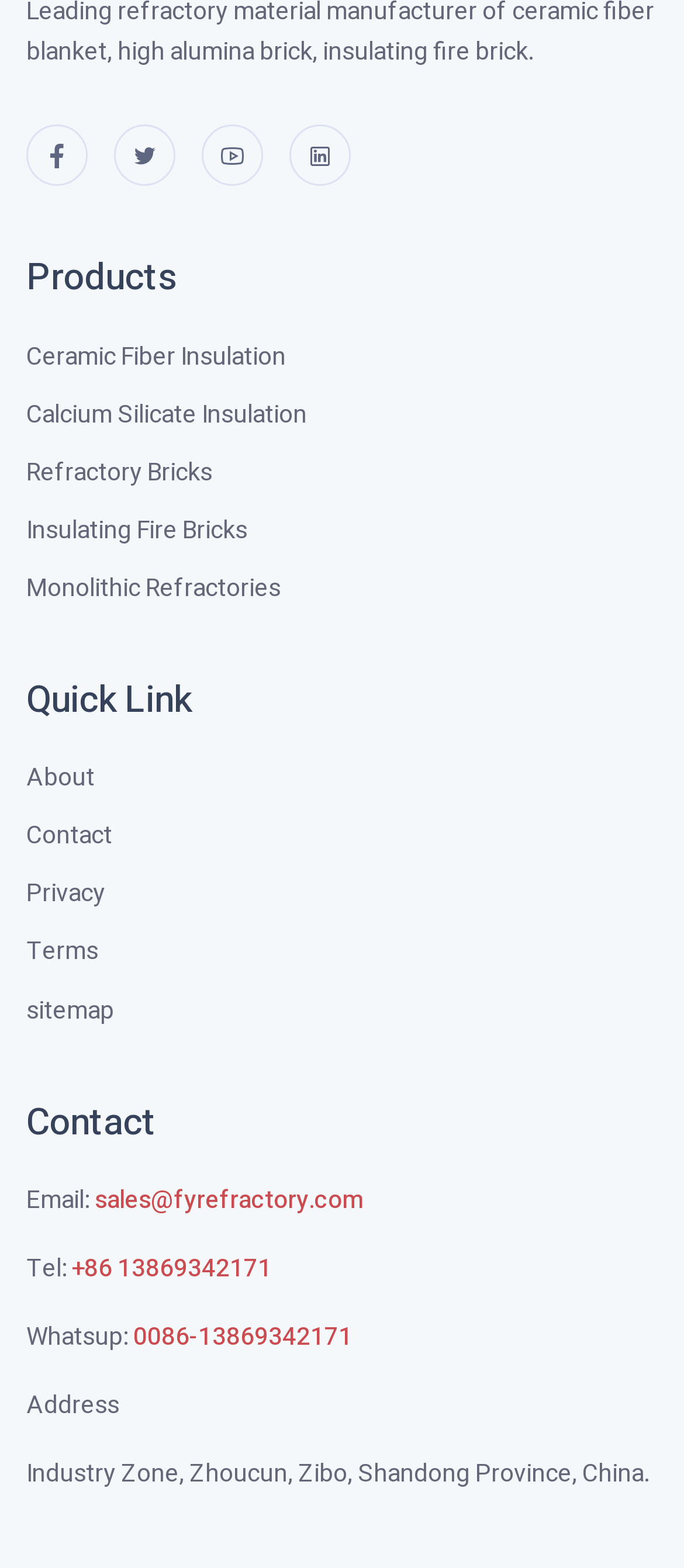Could you find the bounding box coordinates of the clickable area to complete this instruction: "View Contact information"?

[0.038, 0.702, 0.962, 0.73]